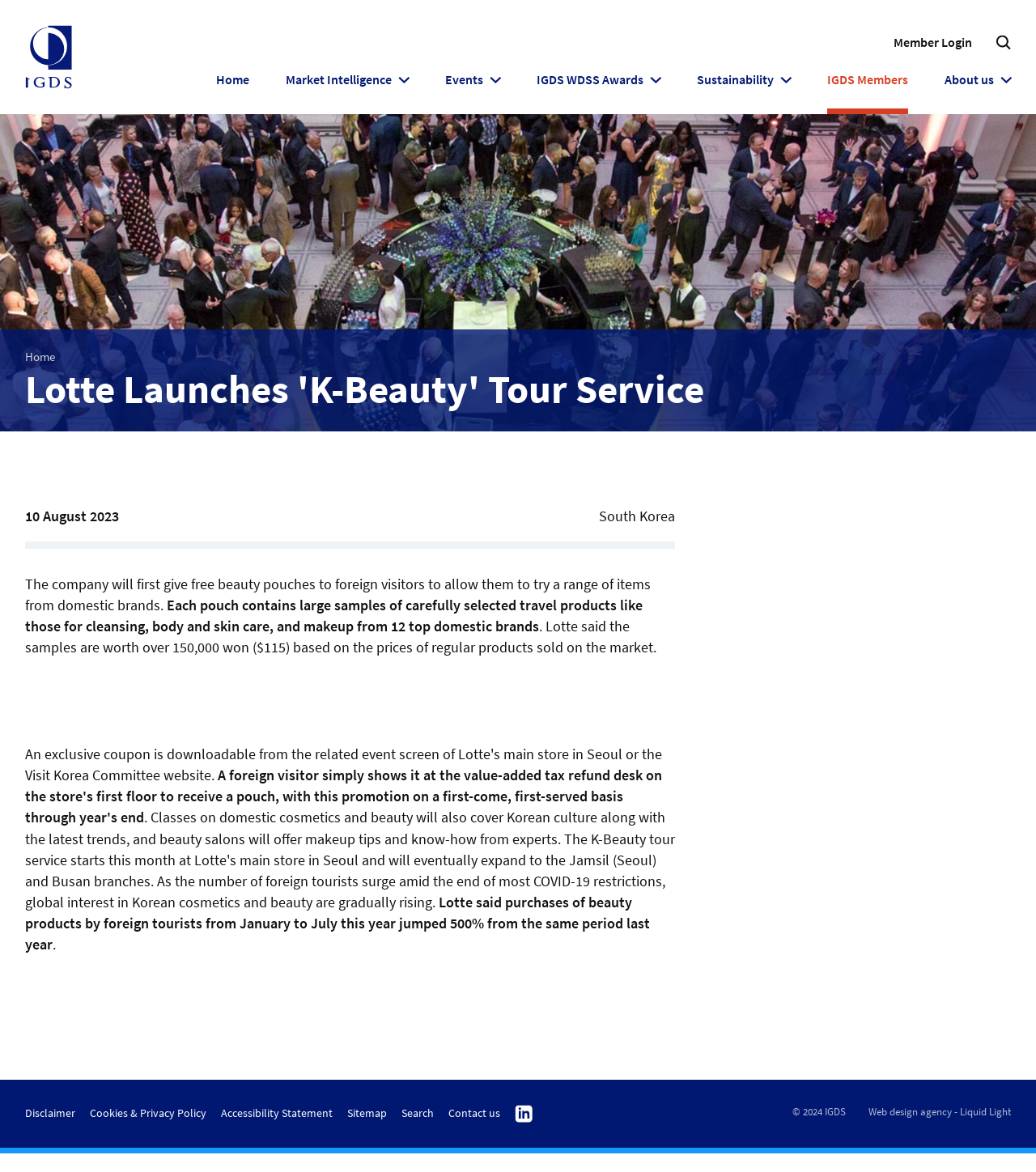Give the bounding box coordinates for this UI element: "Disclaimer". The coordinates should be four float numbers between 0 and 1, arranged as [left, top, right, bottom].

[0.024, 0.942, 0.072, 0.957]